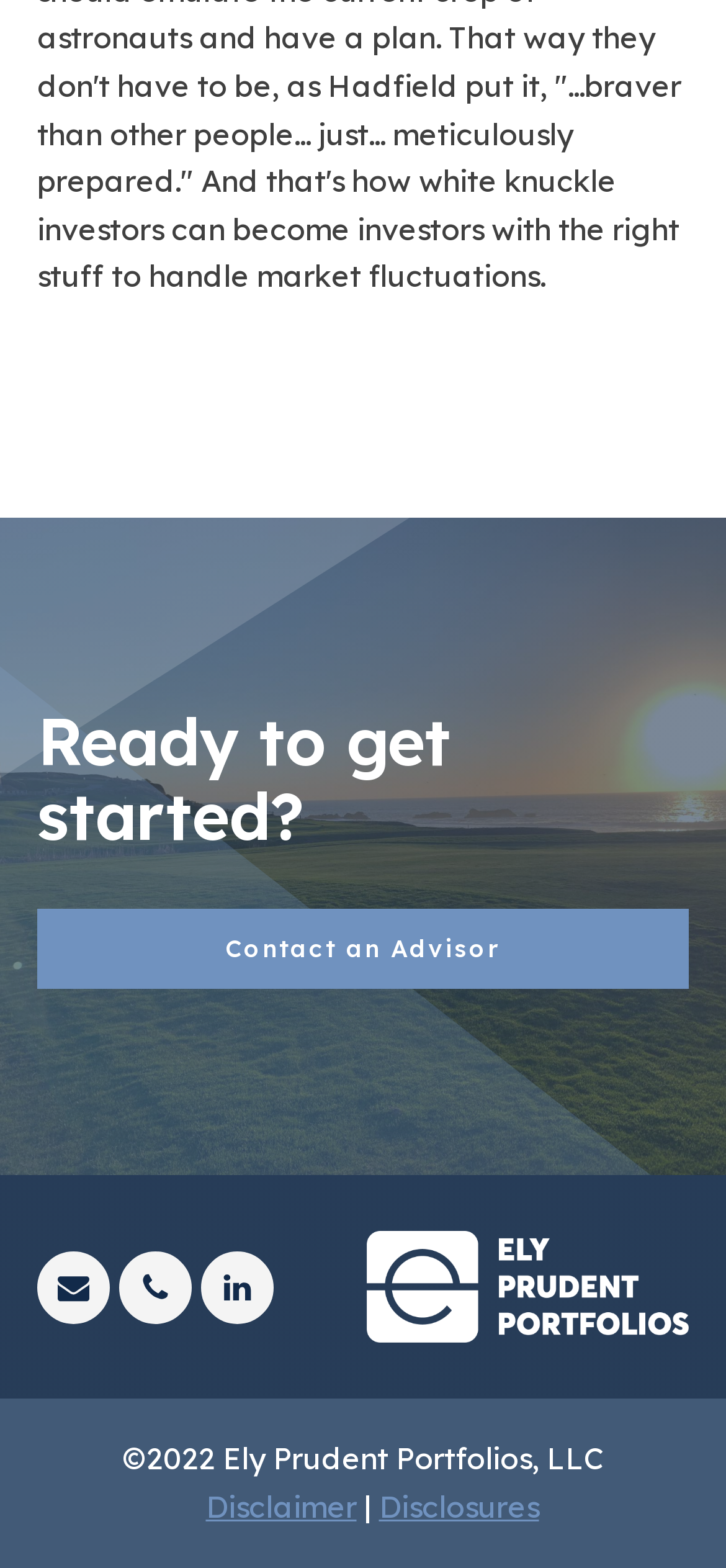How many footer links are there?
Provide a fully detailed and comprehensive answer to the question.

I counted the links at the bottom of the webpage, and there are three of them: 'Disclaimer', 'Disclosures', and the copyright information, which are commonly found in the footer section of a webpage.